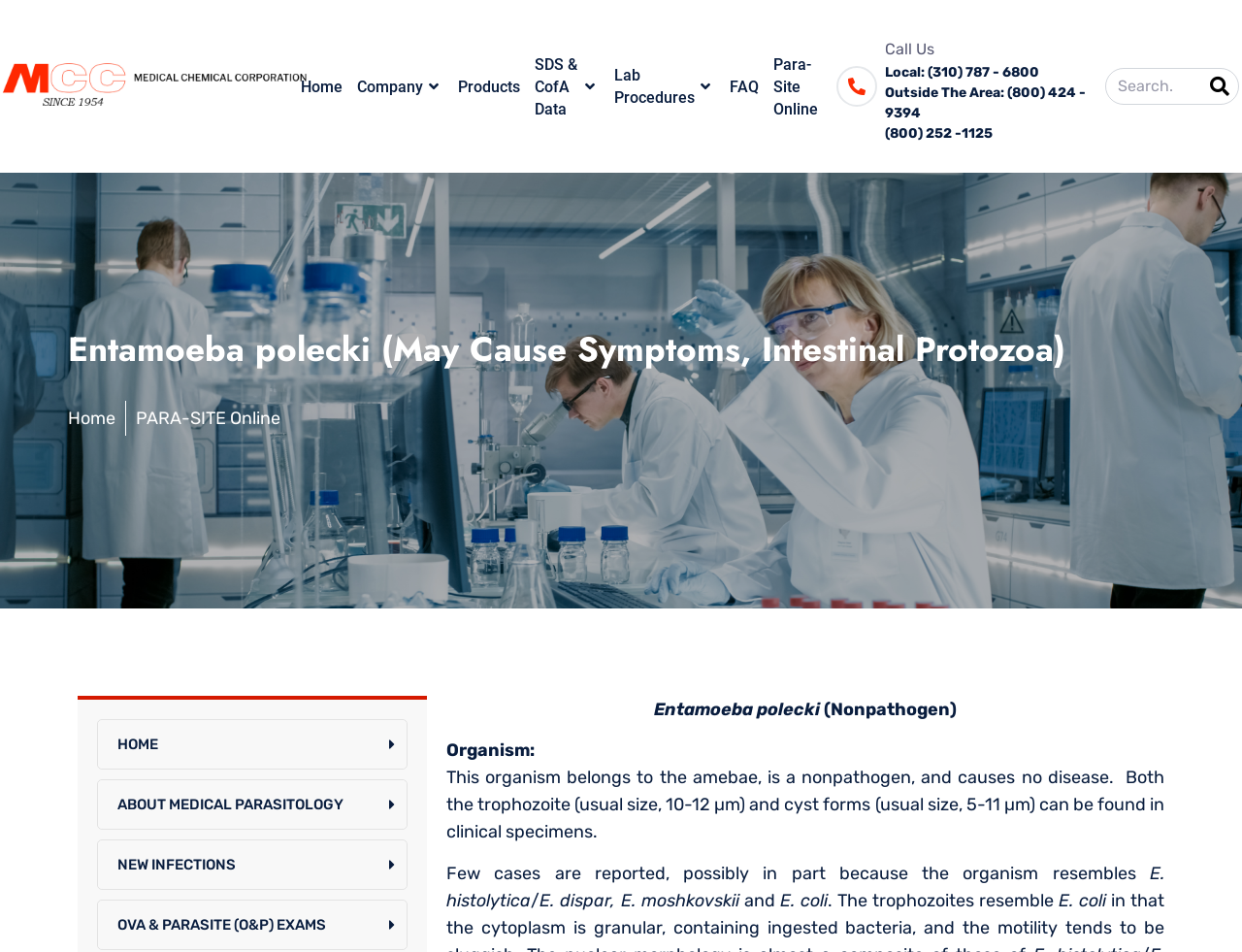What is the usual size of the trophozoite form of the organism?
Based on the screenshot, respond with a single word or phrase.

10-12 µm